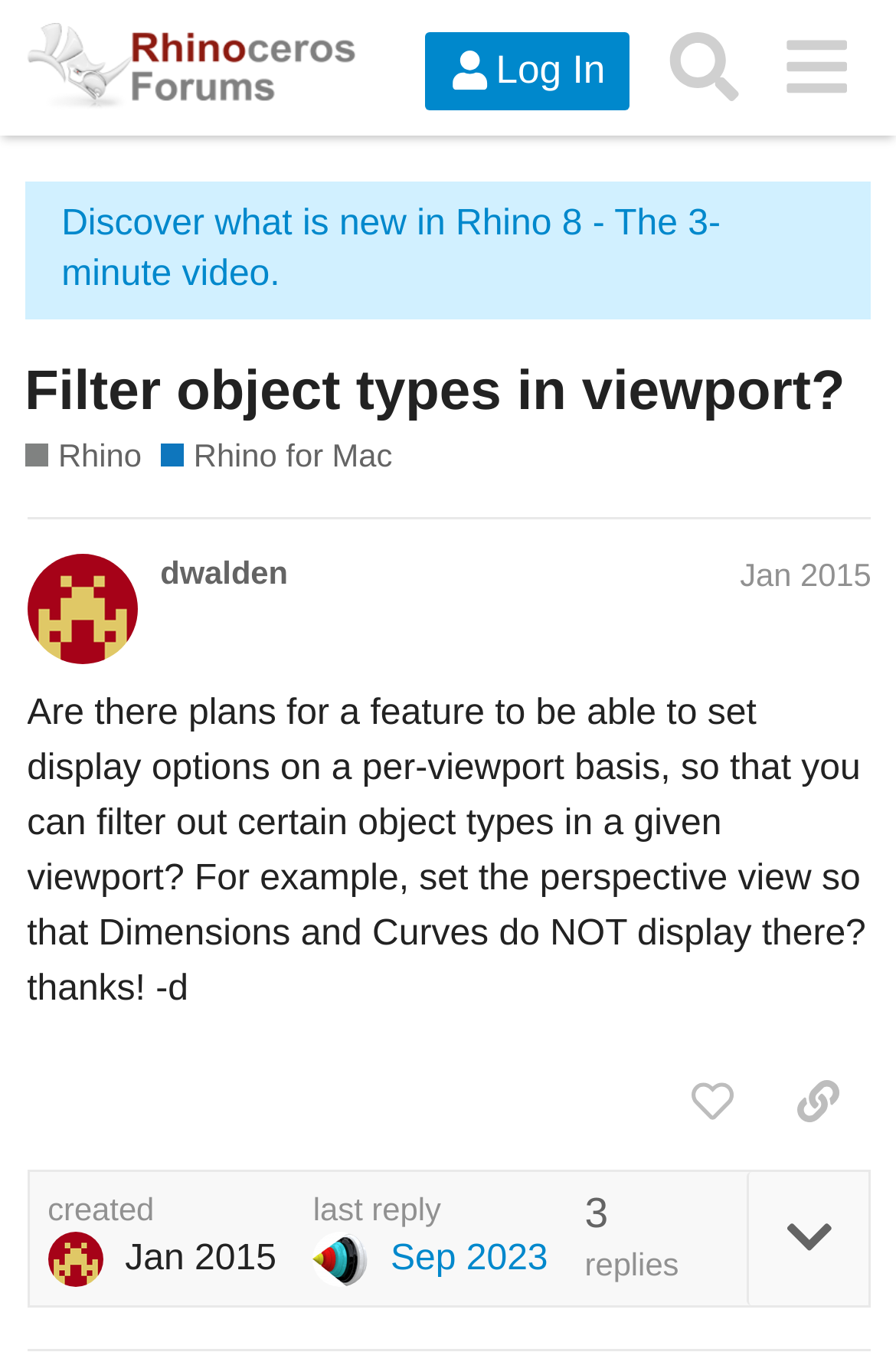What is the topic of the post?
Please provide a comprehensive answer to the question based on the webpage screenshot.

The topic of the post can be found in the heading of the post, which says 'Filter object types in viewport?'.